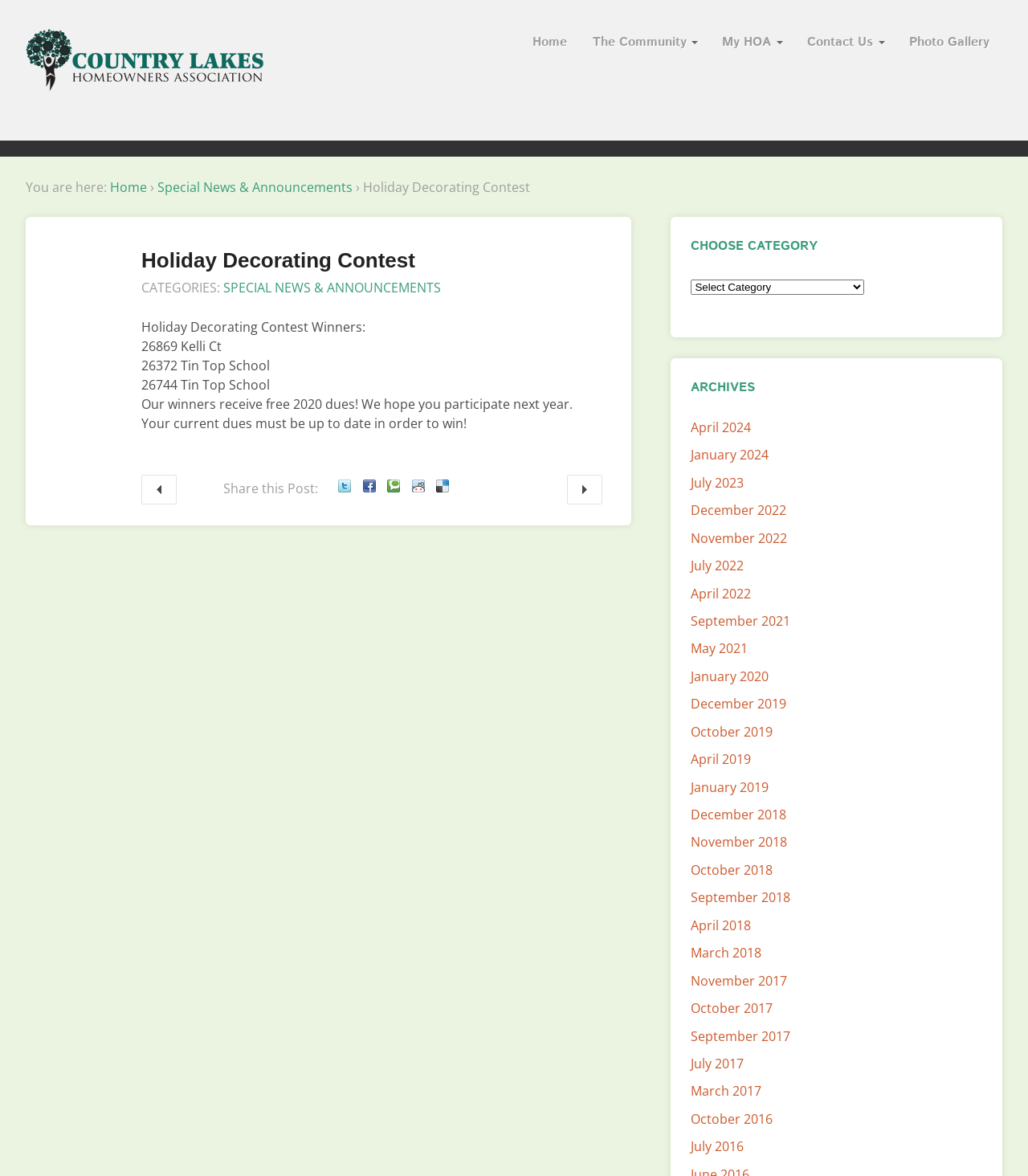Find the bounding box coordinates of the area to click in order to follow the instruction: "Choose a category from the dropdown".

[0.672, 0.238, 0.841, 0.251]